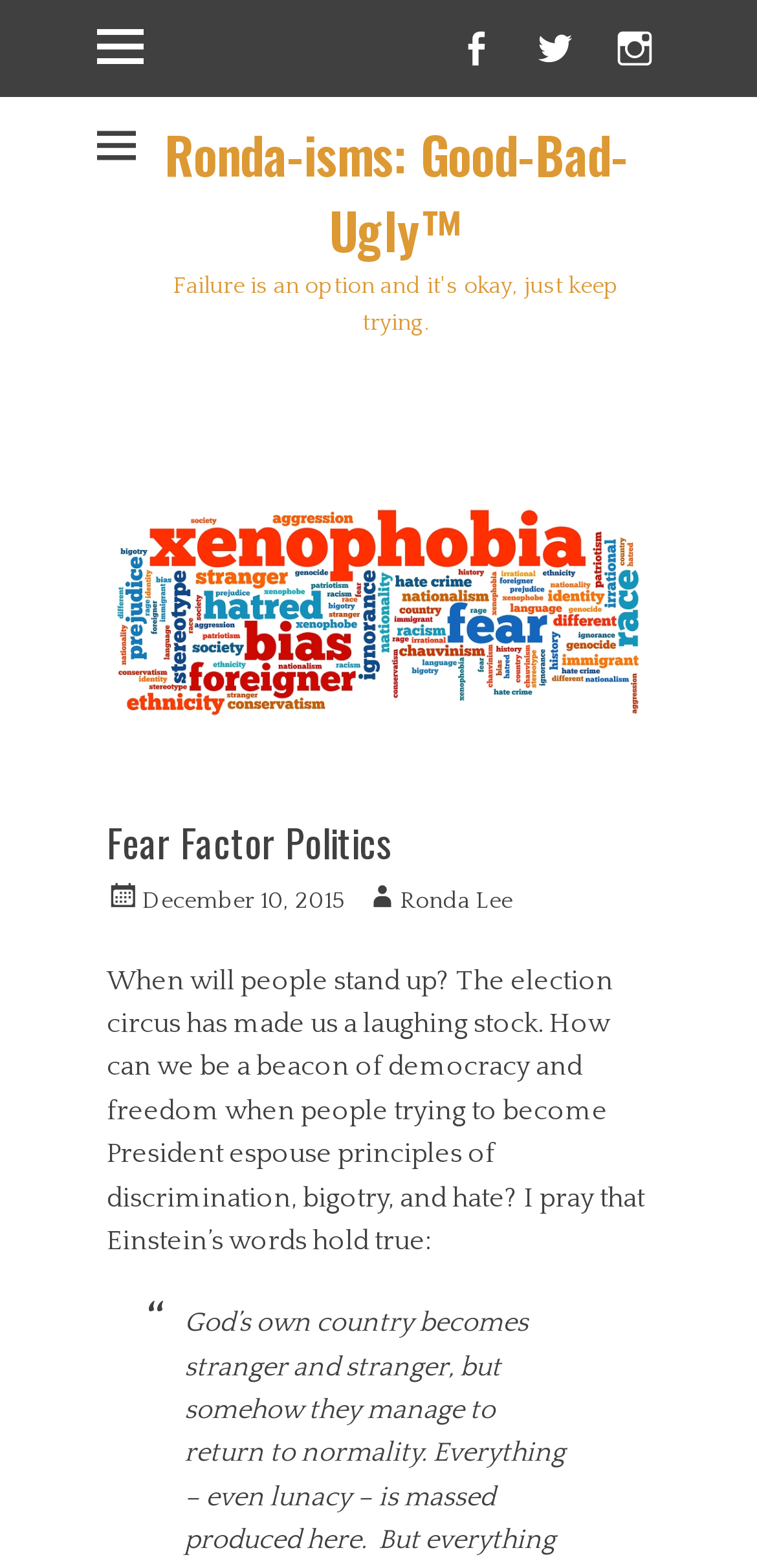Please identify the bounding box coordinates of the element's region that needs to be clicked to fulfill the following instruction: "Click the Facebook link". The bounding box coordinates should consist of four float numbers between 0 and 1, i.e., [left, top, right, bottom].

[0.582, 0.009, 0.674, 0.053]